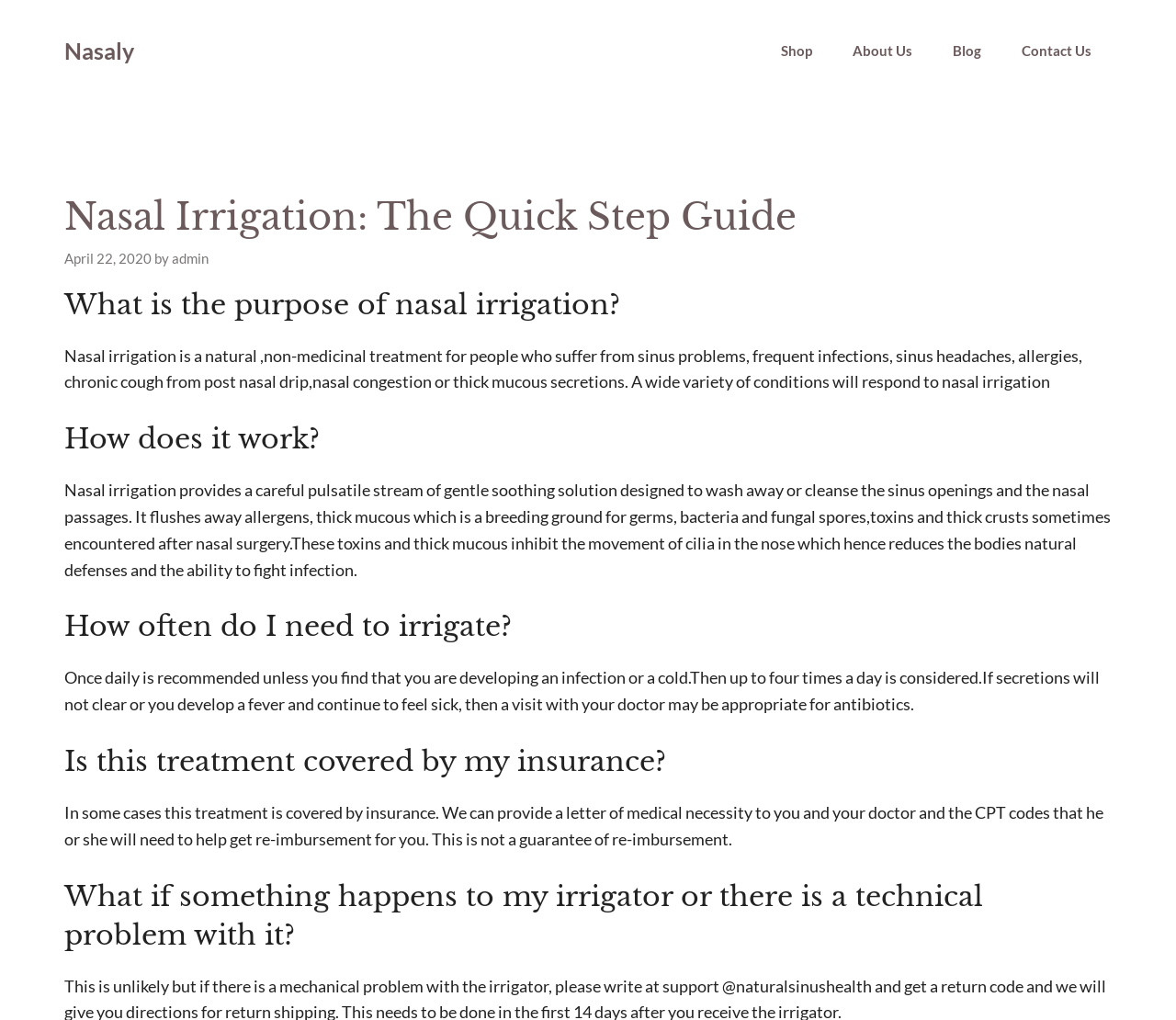What is nasal irrigation?
Please look at the screenshot and answer in one word or a short phrase.

Natural treatment for sinus problems